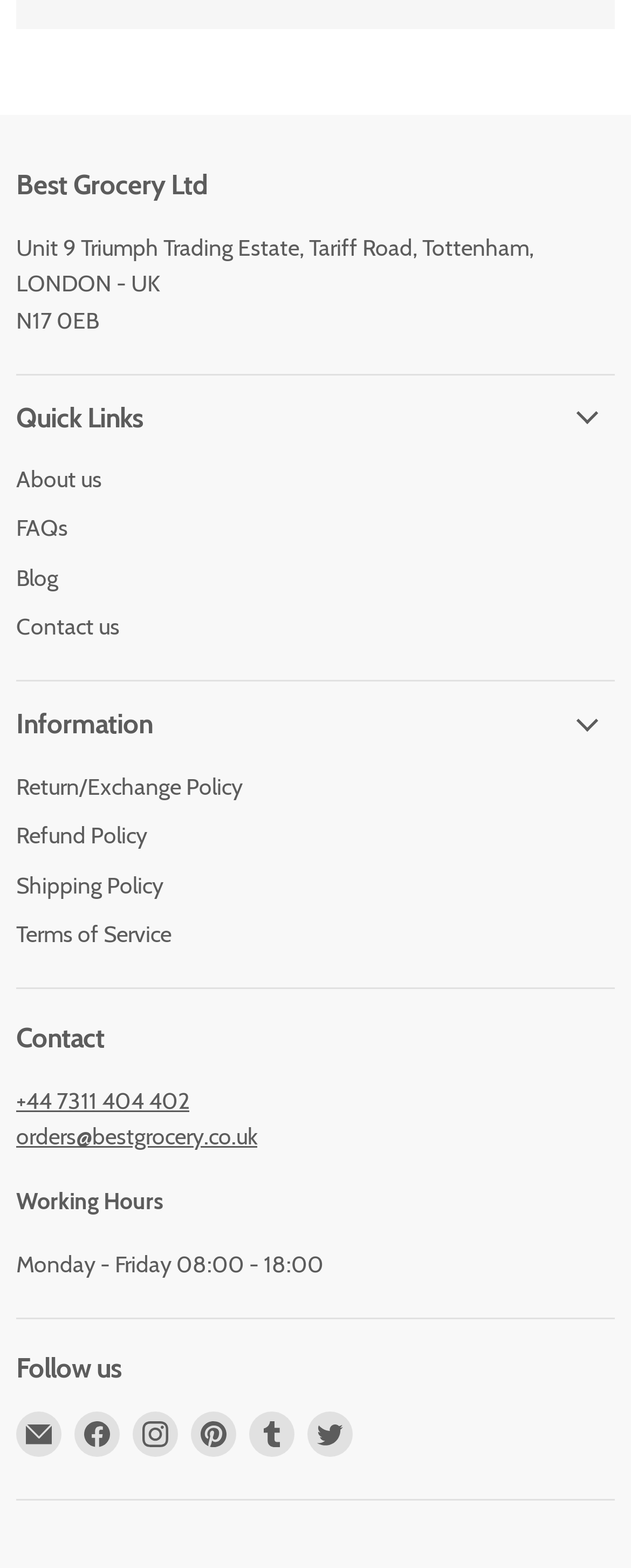Identify the bounding box coordinates of the region that should be clicked to execute the following instruction: "Click on About us".

[0.026, 0.296, 0.162, 0.315]